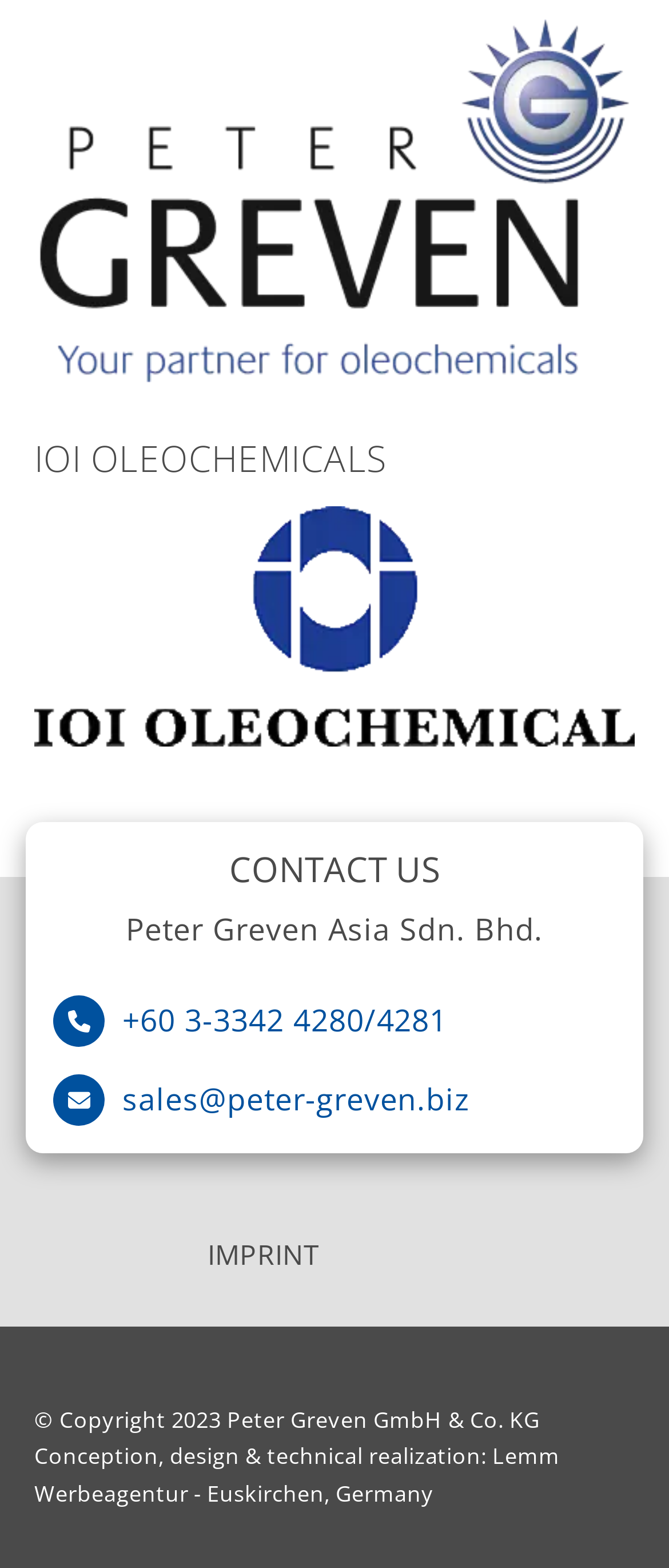Given the element description: "+60 3-3342 4280/4281", predict the bounding box coordinates of the UI element it refers to, using four float numbers between 0 and 1, i.e., [left, top, right, bottom].

[0.183, 0.637, 0.669, 0.664]